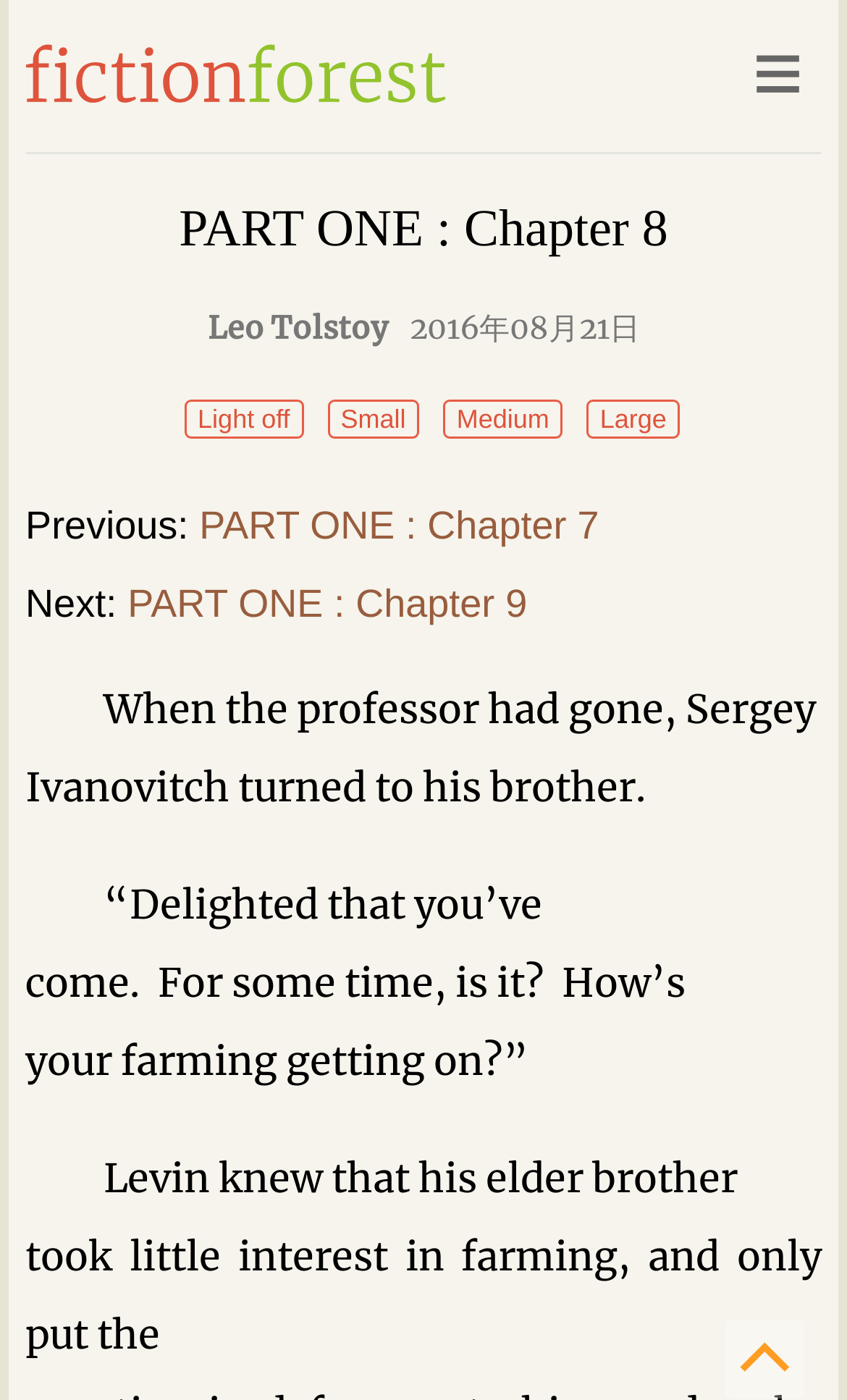Generate a comprehensive description of the webpage.

The webpage is about Chapter 8 of Anna Karenina, Part One, on the FictionForest website. At the top, there is a heading "FictionForest" with a link to the website's homepage. Below it, there is a header section with the title "PART ONE : Chapter 8" and the author's name "Leo Tolstoy" along with the publication date "2016年08月21日". 

To the right of the author's name, there are four text options for font size: "Light off", "Small", "Medium", and "Large". 

Below the header section, there are navigation links to the previous chapter, "PART ONE : Chapter 7", and the next chapter, "PART ONE : Chapter 9". 

The main content of the webpage is the text of Chapter 8, which starts with the sentence "When the professor had gone, Sergey Ivanovitch turned to his brother." The text is divided into several paragraphs, with each paragraph describing a scene or conversation between characters. 

At the bottom right corner of the page, there is a small link, but its purpose is unclear.